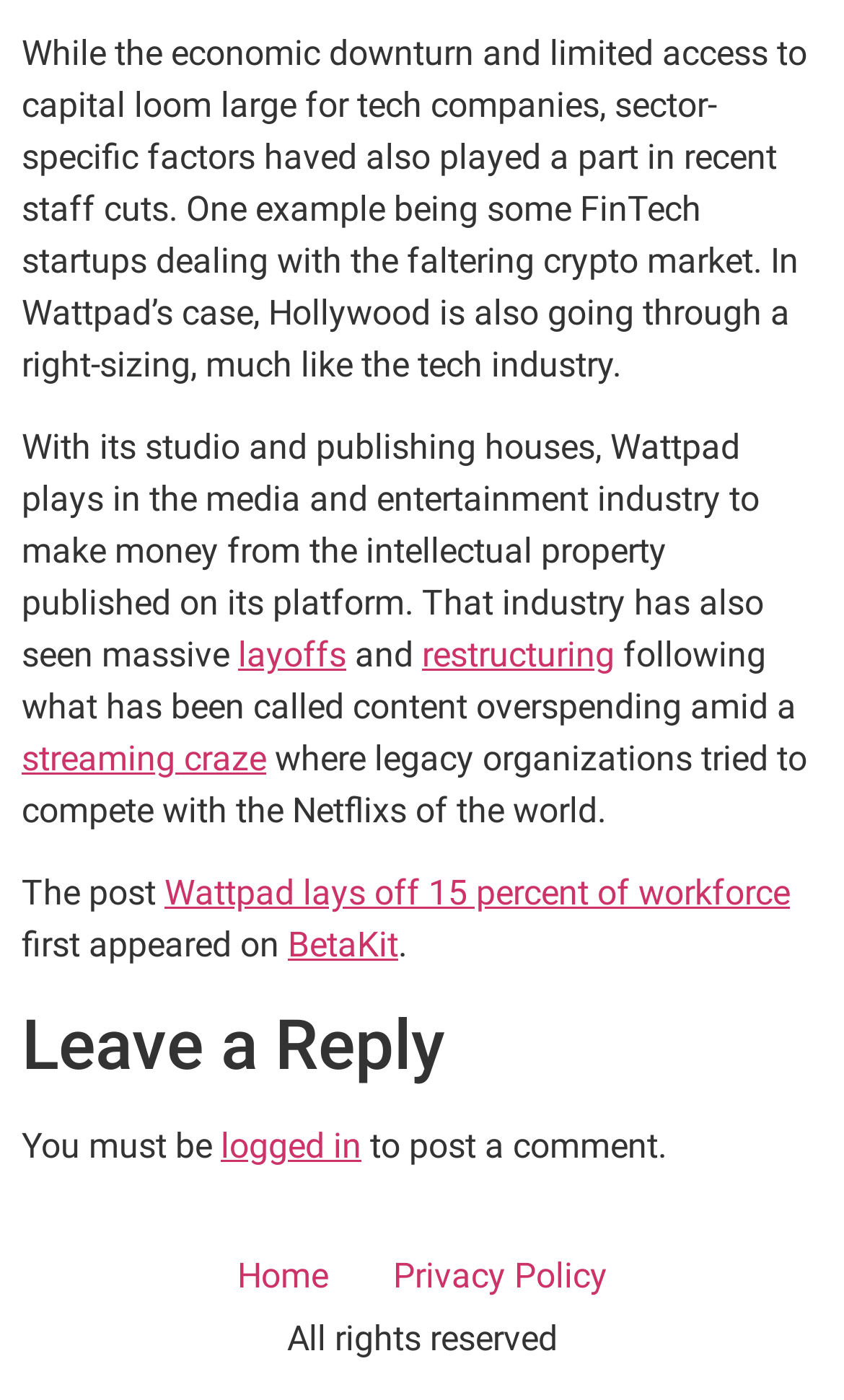Provide a one-word or short-phrase answer to the question:
What is the name of the website where the post first appeared?

BetaKit